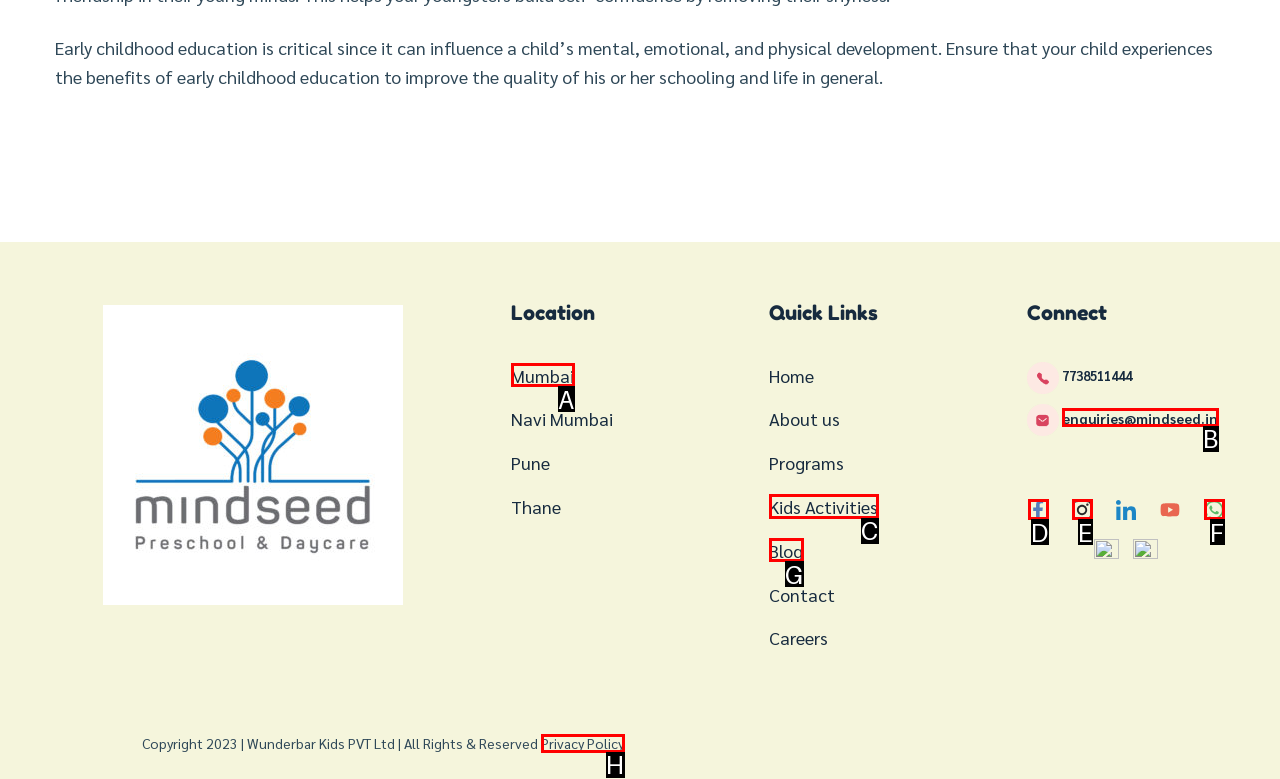Which lettered option should be clicked to perform the following task: View the 'Kids Activities' page
Respond with the letter of the appropriate option.

C